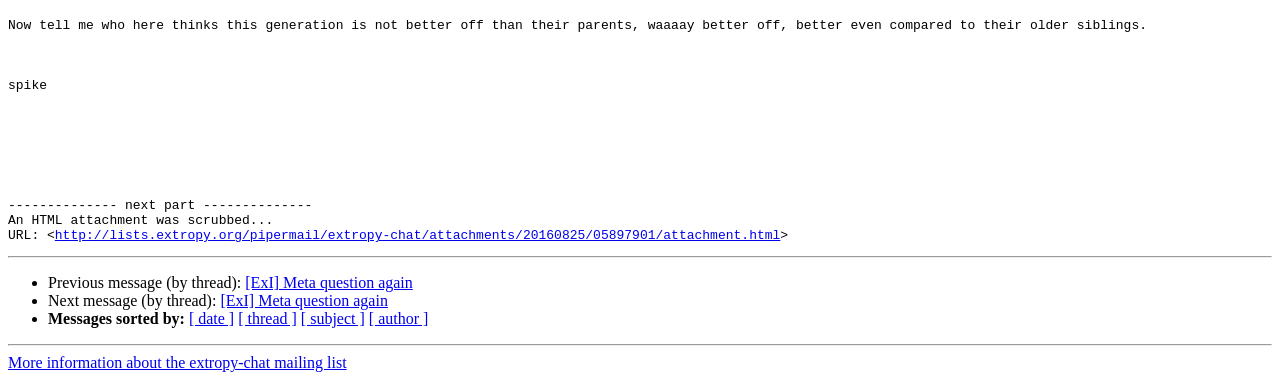What is the purpose of the extropy-chat mailing list?
Please answer the question as detailed as possible.

Although the webpage provides a link to 'More information about the extropy-chat mailing list', it does not explicitly state the purpose of the mailing list. Therefore, I cannot determine the purpose based on the current webpage.